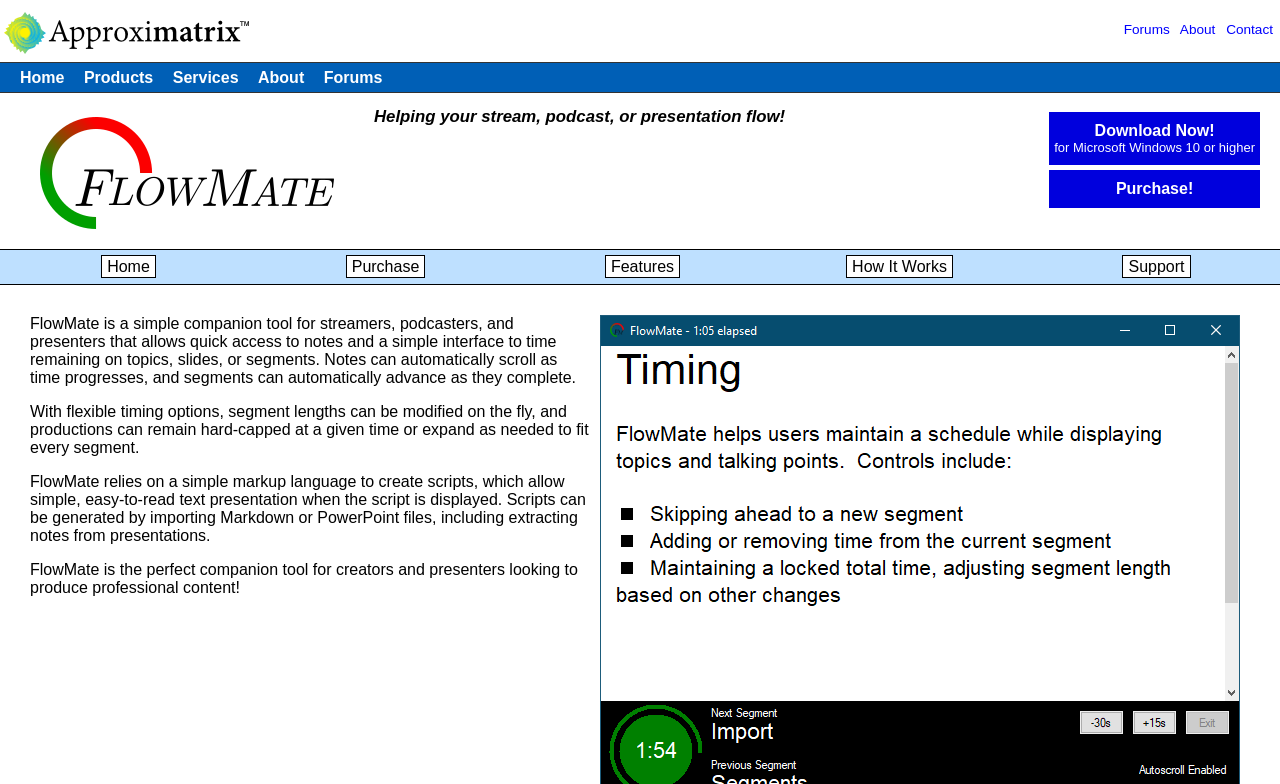Locate the bounding box coordinates of the item that should be clicked to fulfill the instruction: "Learn about FlowMate features".

[0.473, 0.325, 0.531, 0.355]